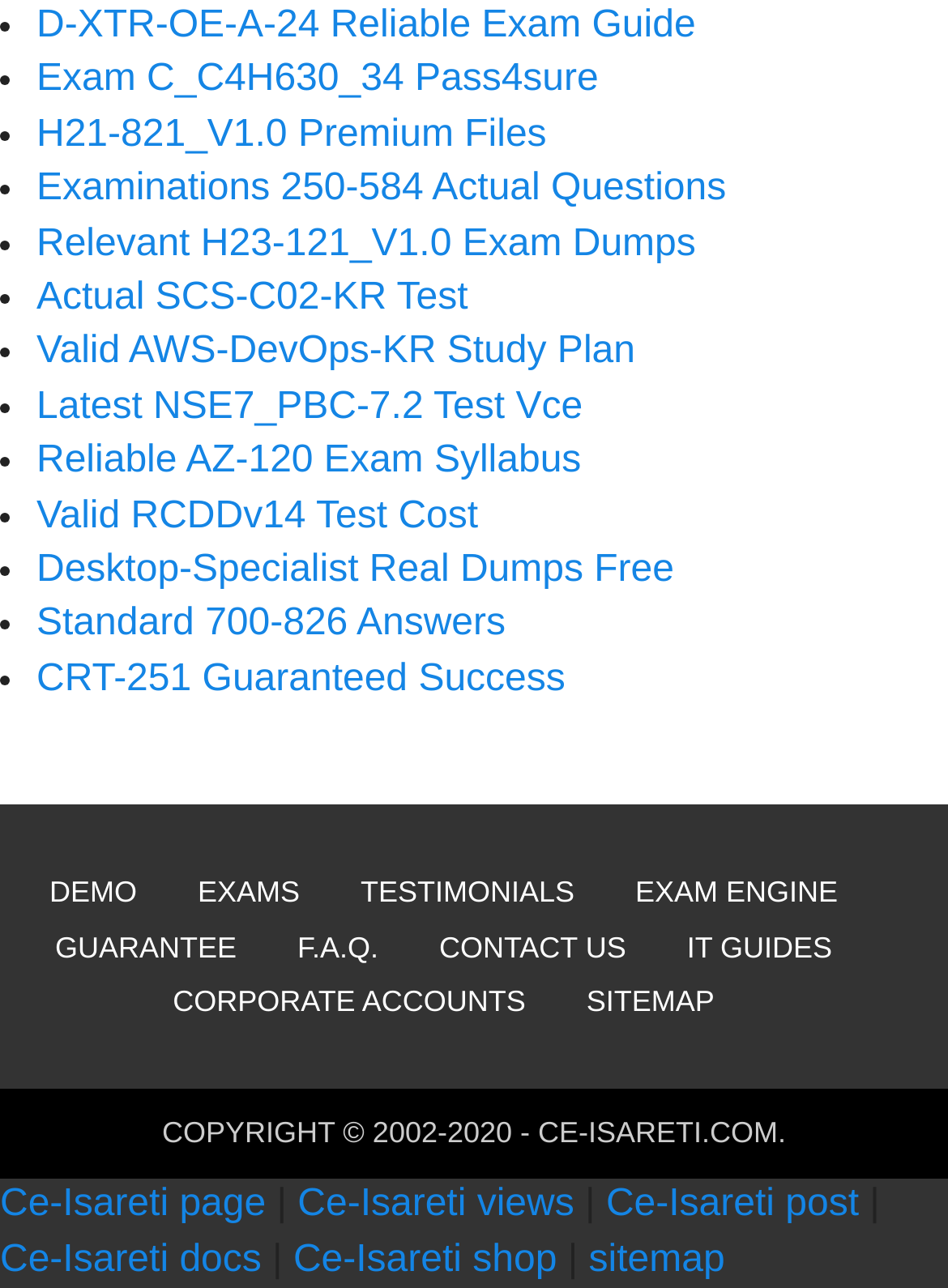How many navigation links are there at the bottom?
Refer to the image and provide a one-word or short phrase answer.

5